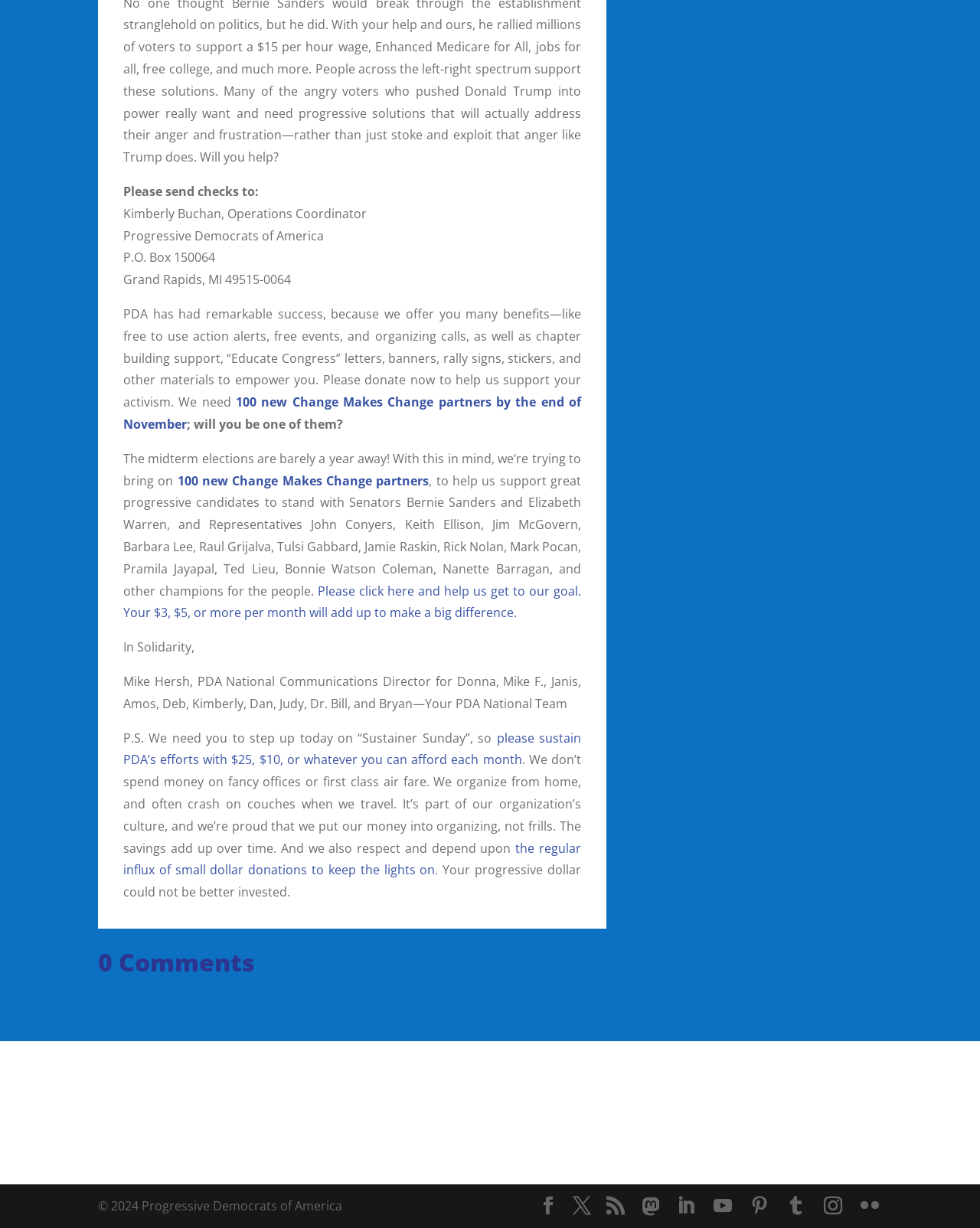Answer this question using a single word or a brief phrase:
What is the name of the organization?

Progressive Democrats of America